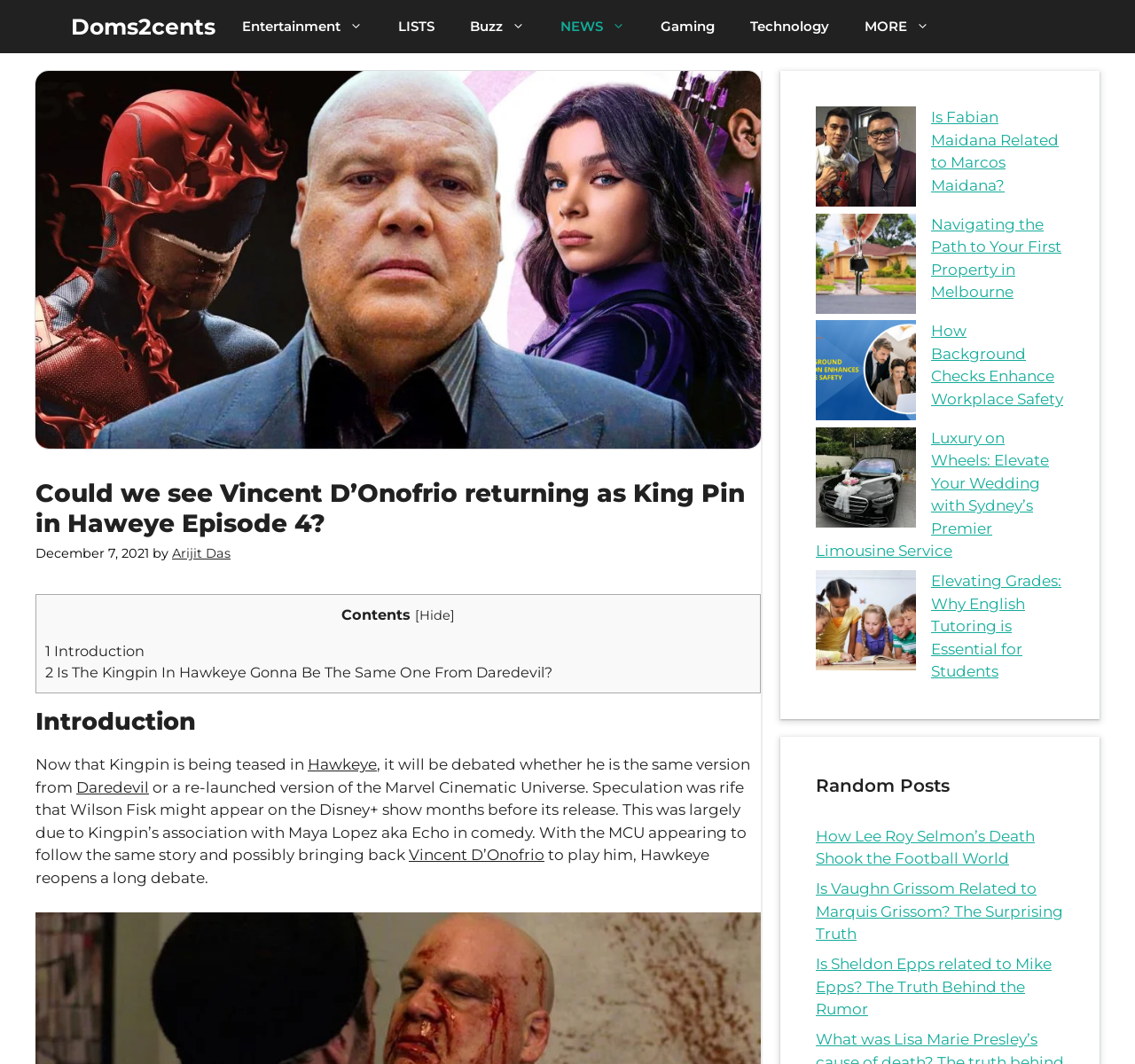What is the name of the actor who might play Kingpin in Hawkeye?
Based on the screenshot, provide your answer in one word or phrase.

Vincent D'Onofrio